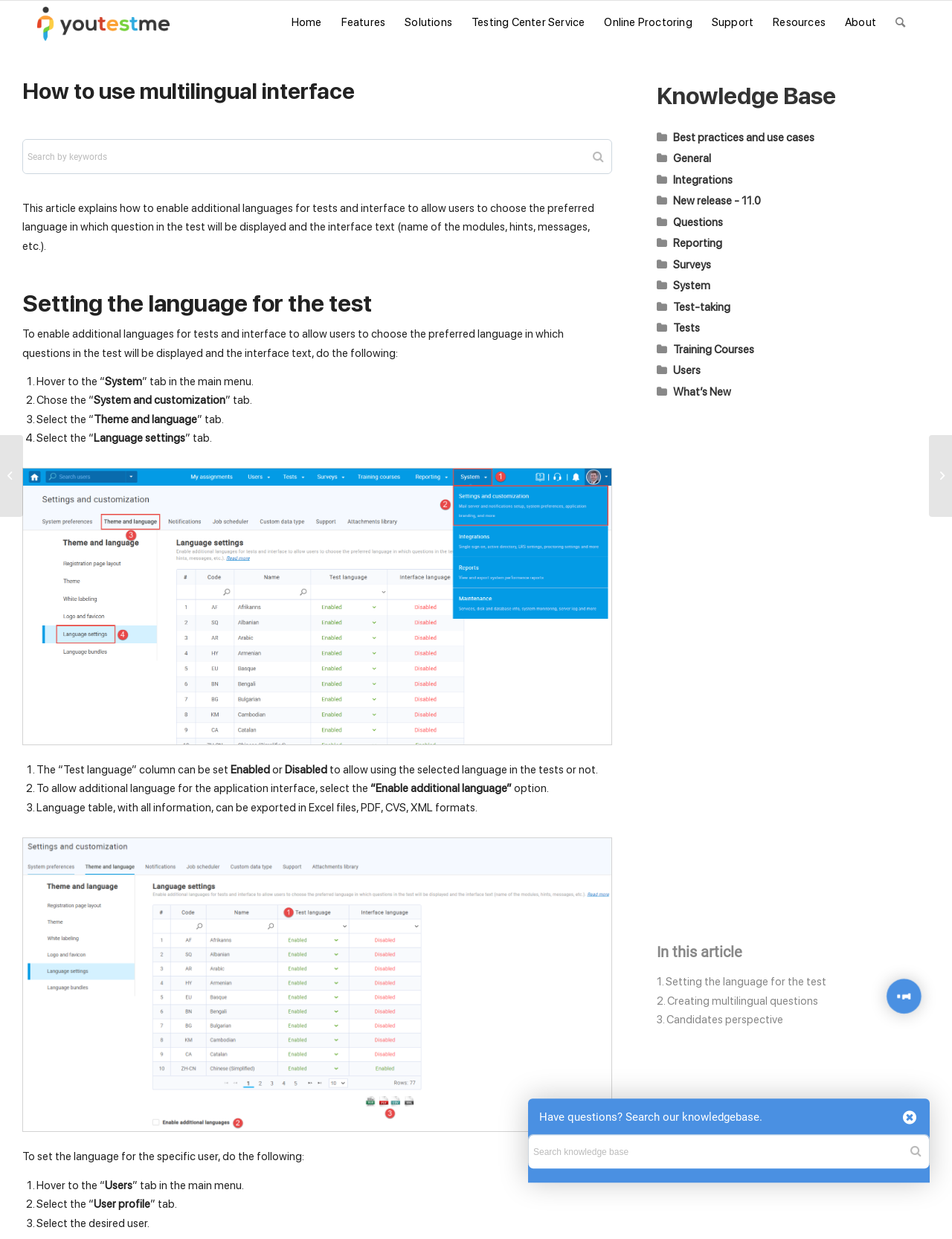What is the purpose of the 'User profile' tab?
Using the image, respond with a single word or phrase.

To set the language for a specific user